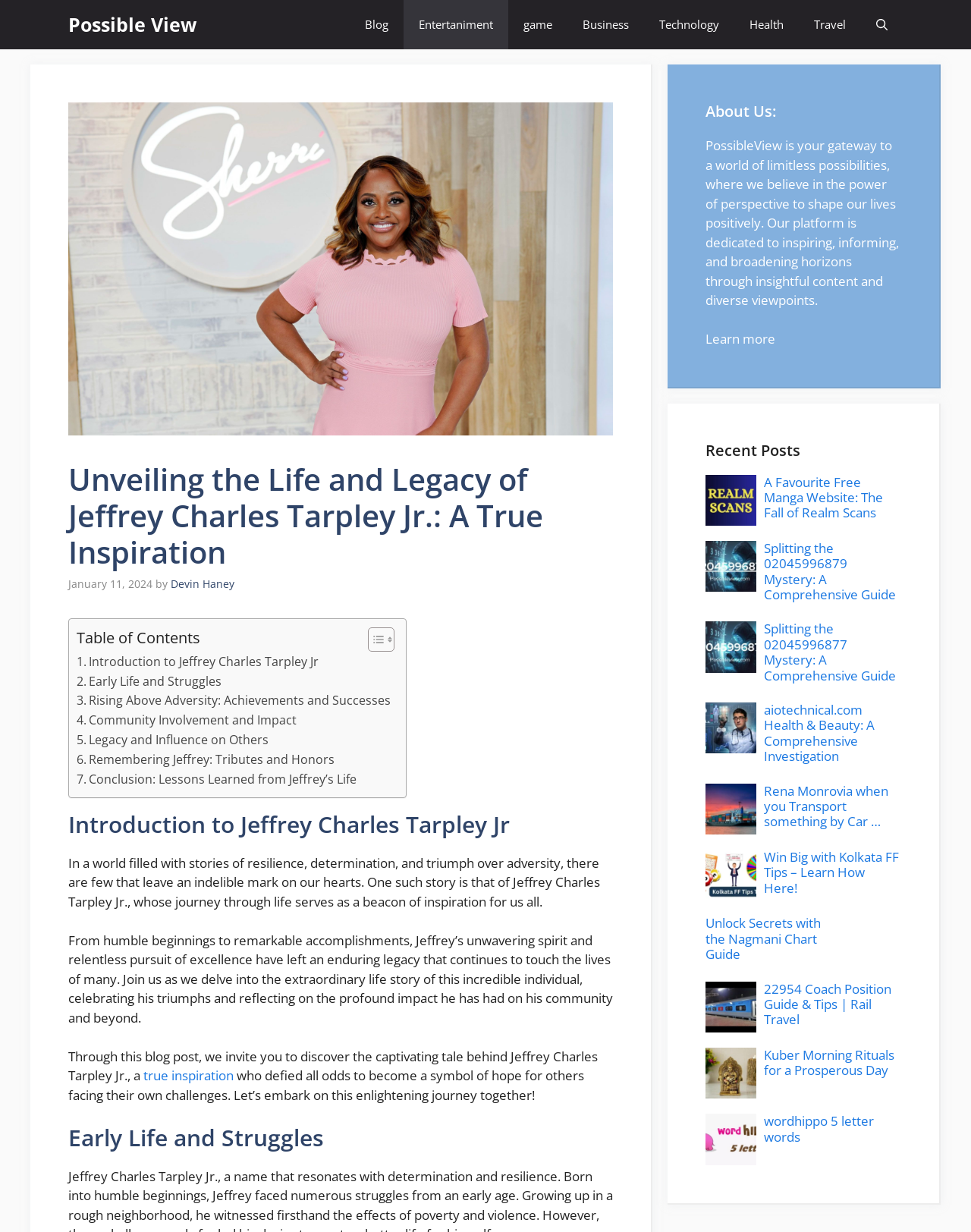Please locate the bounding box coordinates of the element that needs to be clicked to achieve the following instruction: "Read the recent post about Realm Scans". The coordinates should be four float numbers between 0 and 1, i.e., [left, top, right, bottom].

[0.787, 0.384, 0.91, 0.423]